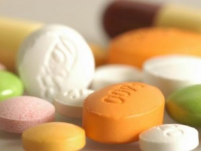What is the purpose of the medications in the image?
Look at the image and provide a short answer using one word or a phrase.

Pain relief